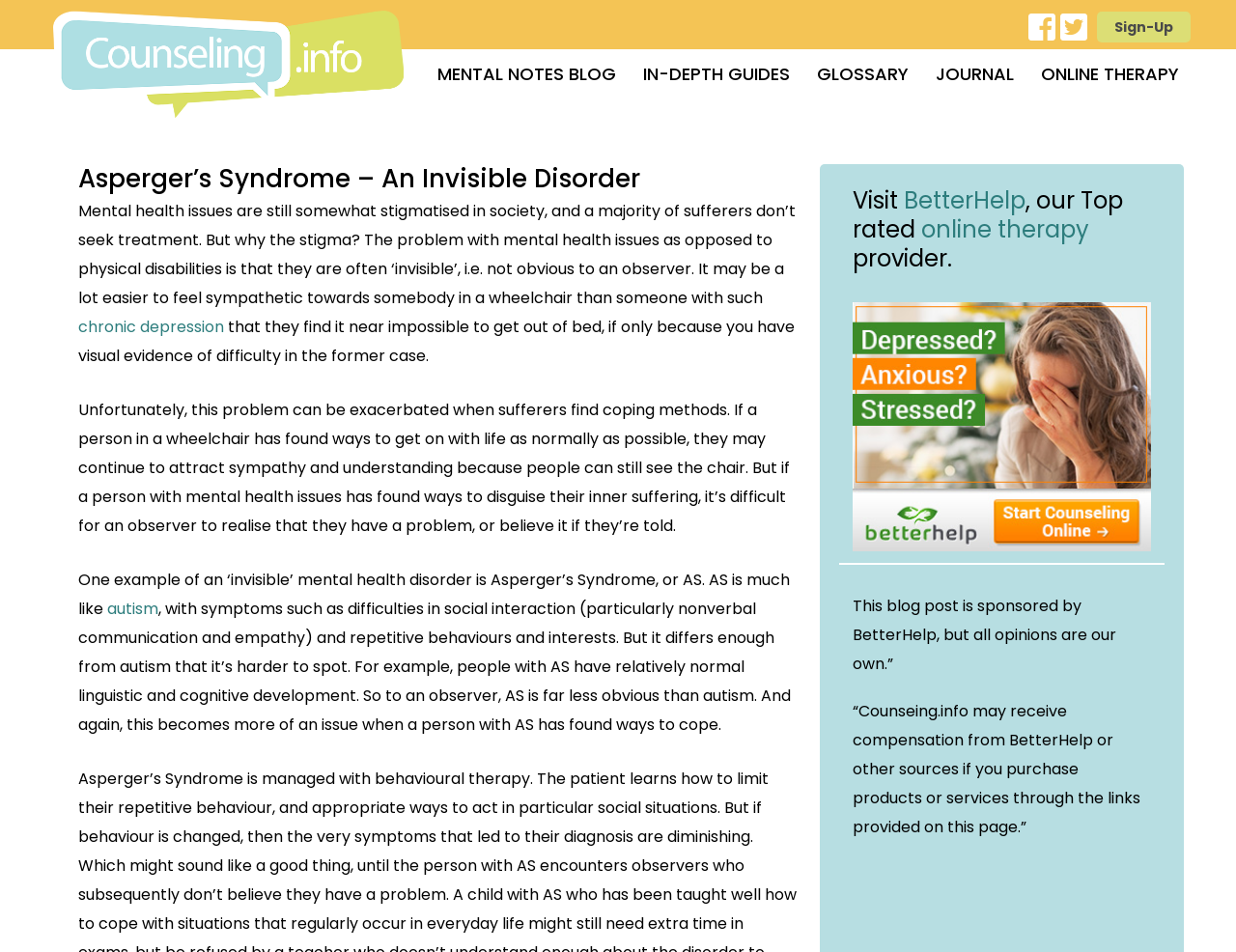What is the topic of this webpage?
Using the image as a reference, answer the question in detail.

Based on the webpage content, I can see that the main topic is Asperger's Syndrome, which is an 'invisible' mental health disorder. The webpage discusses how it is often misunderstood and stigmatized in society.